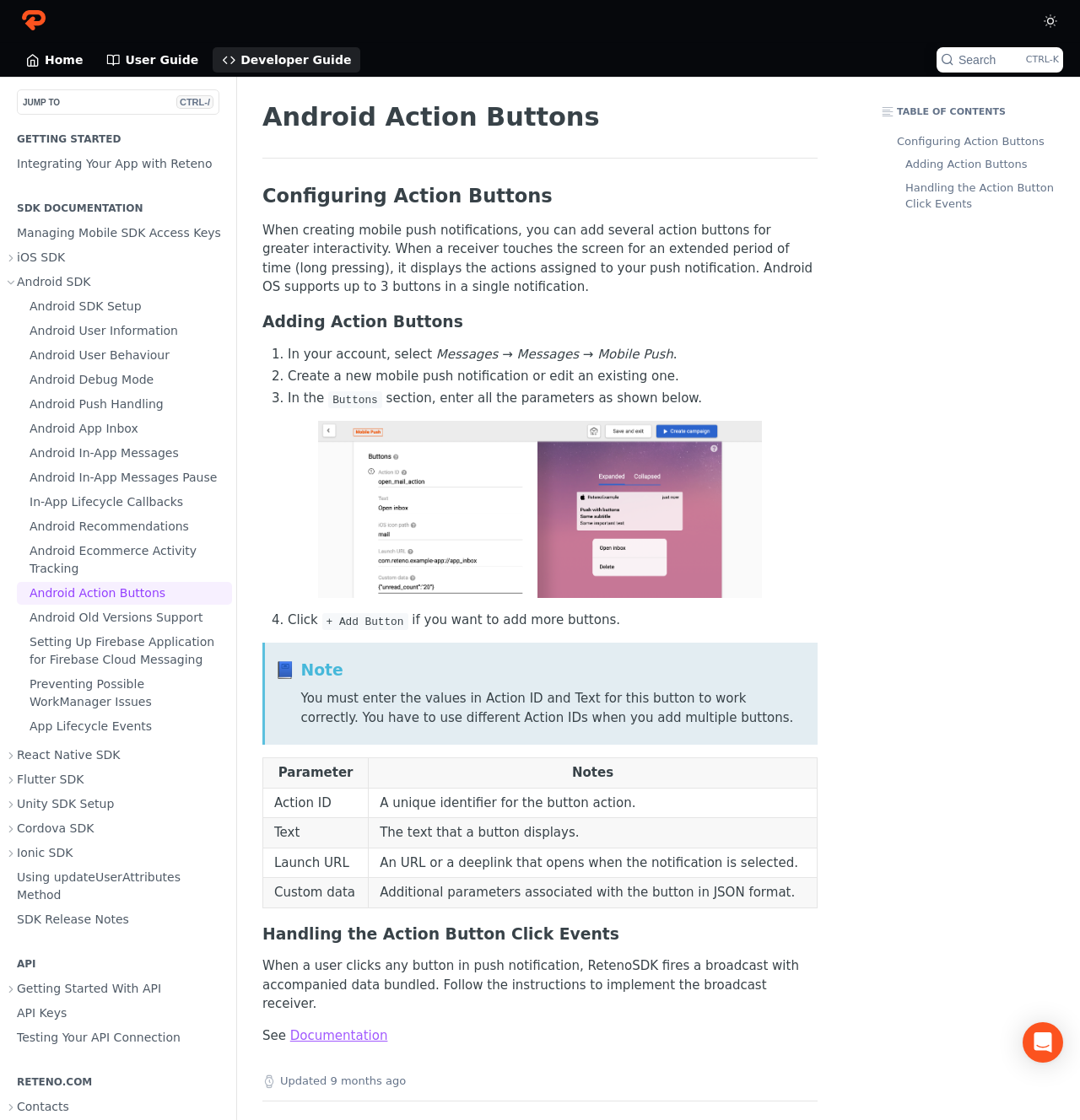Identify the bounding box coordinates of the region that should be clicked to execute the following instruction: "Download Hungry Shark Mod APK".

None